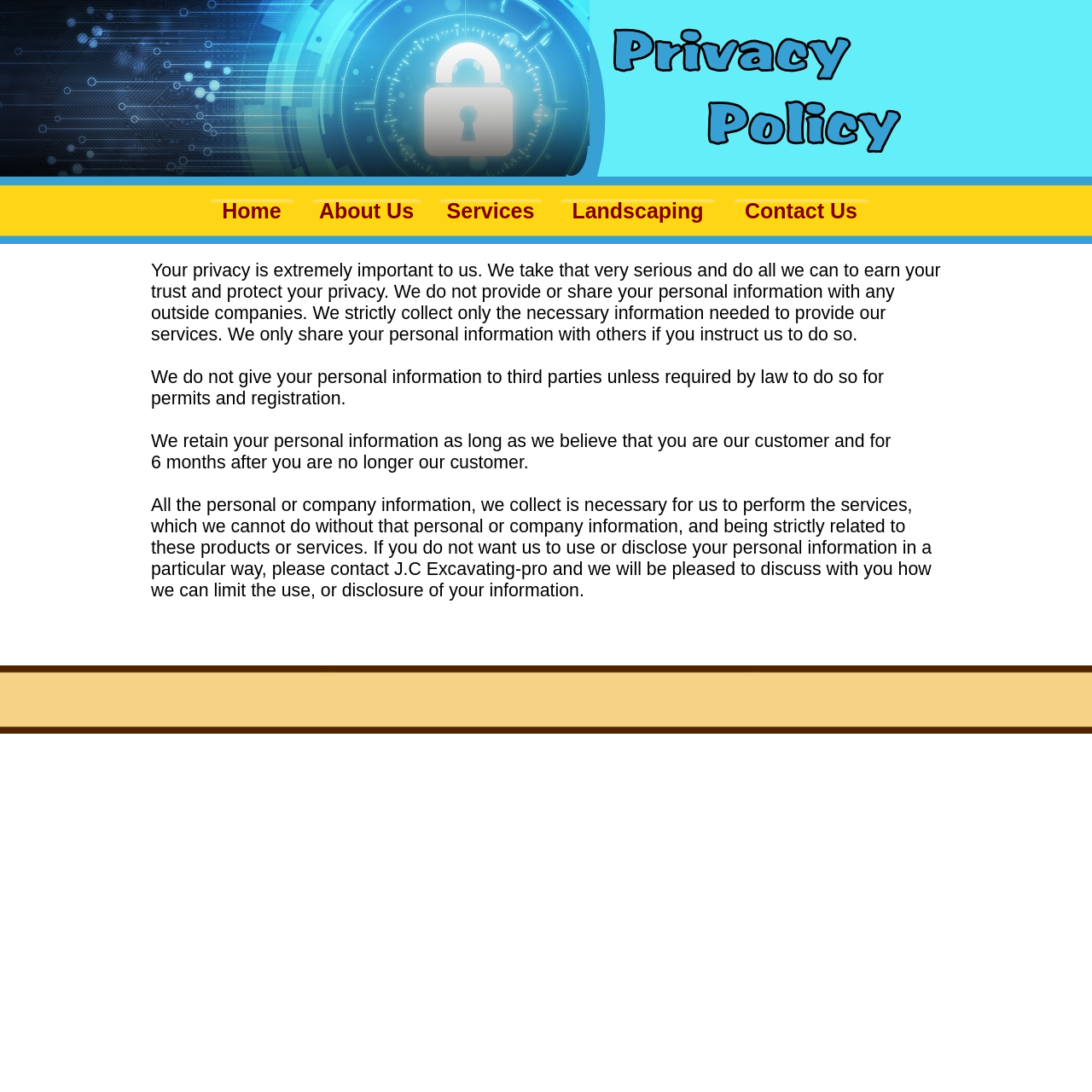Locate the bounding box of the UI element defined by this description: "About Us". The coordinates should be given as four float numbers between 0 and 1, formatted as [left, top, right, bottom].

[0.278, 0.177, 0.395, 0.212]